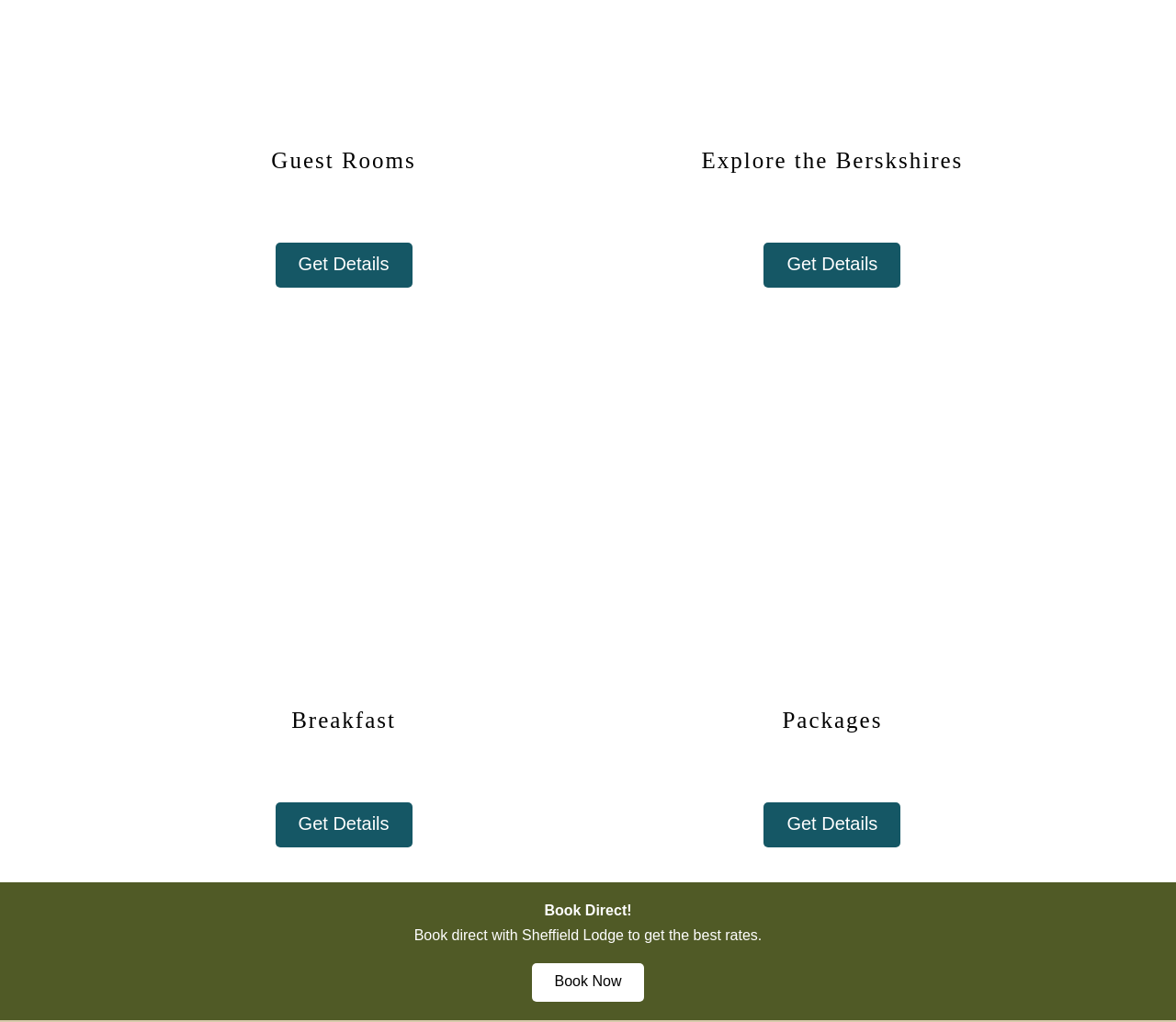Find the bounding box coordinates for the HTML element described in this sentence: "Explore the Berskshires". Provide the coordinates as four float numbers between 0 and 1, in the format [left, top, right, bottom].

[0.545, 0.128, 0.87, 0.187]